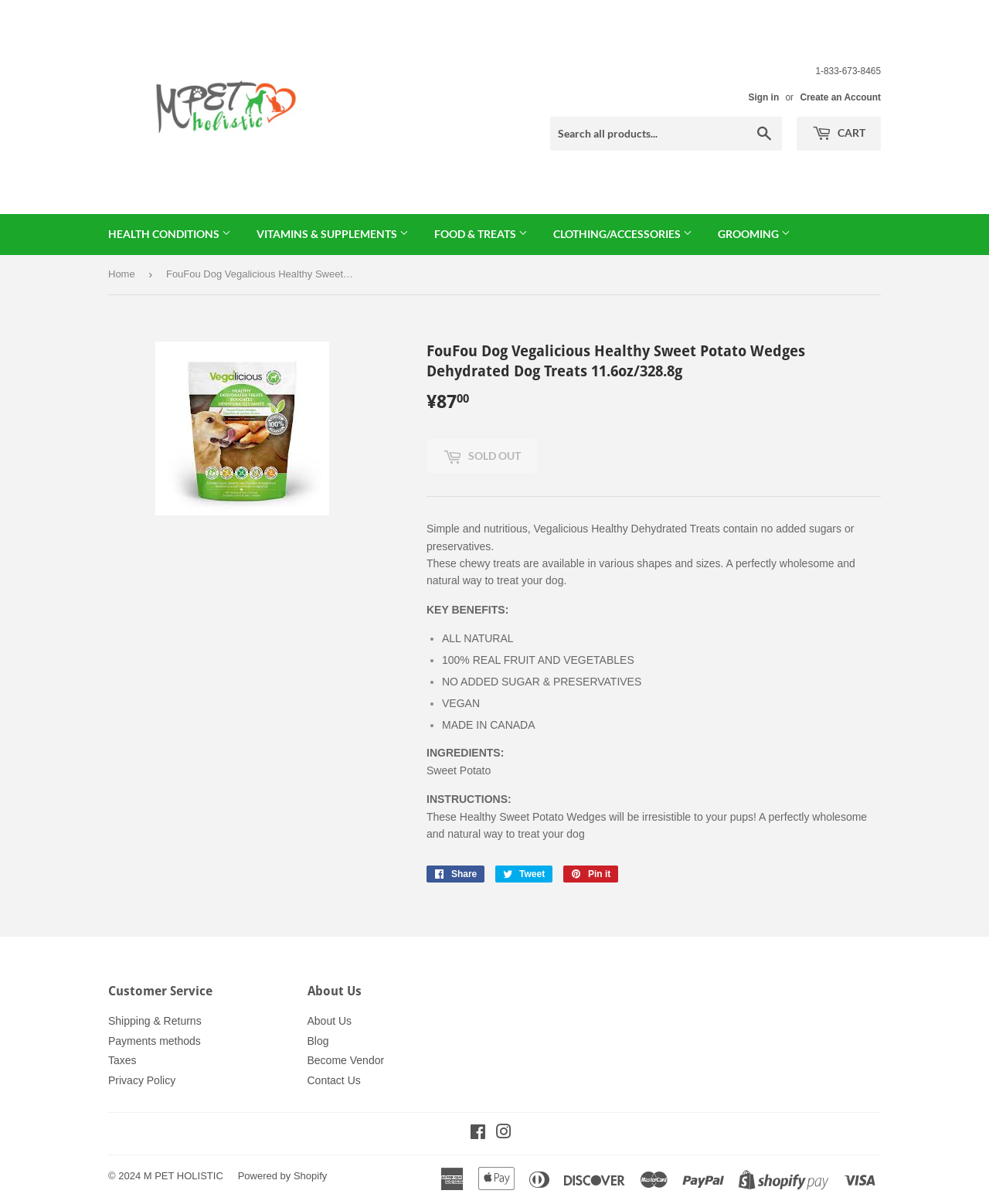What is the phone number for customer service?
Please answer the question with a single word or phrase, referencing the image.

1-833-673-8465